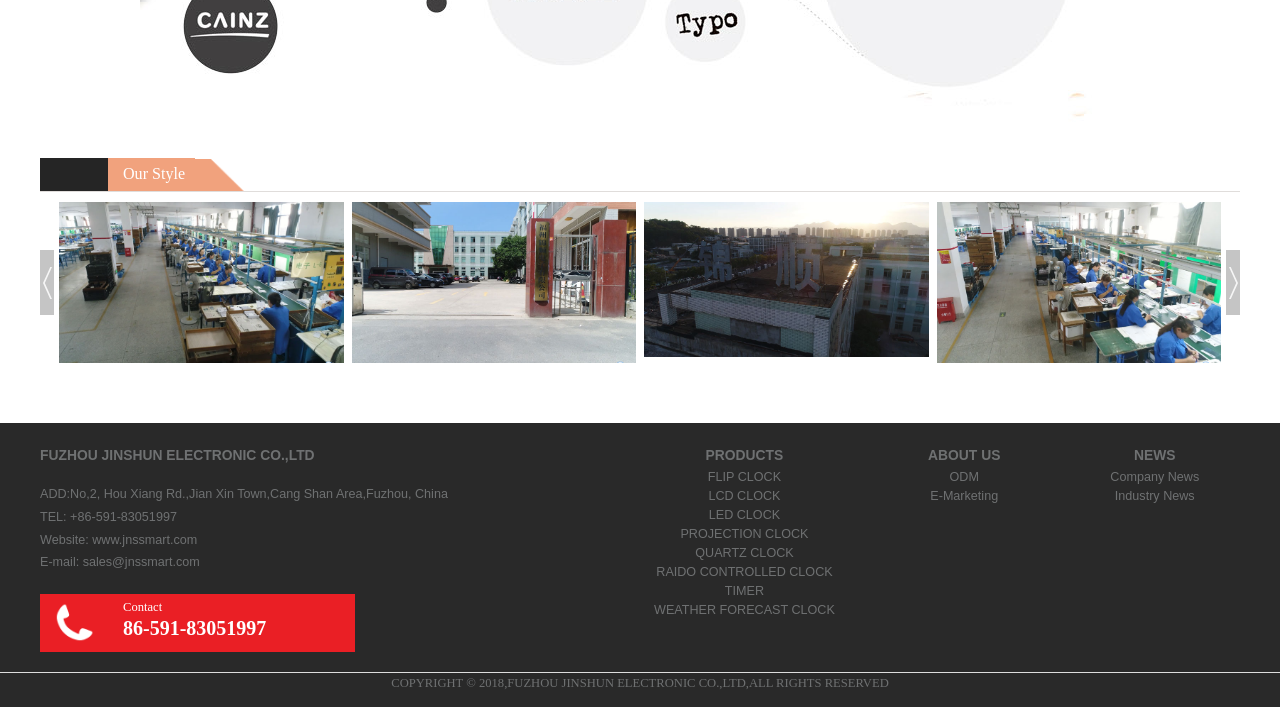What types of clocks are listed on the webpage?
Could you give a comprehensive explanation in response to this question?

I found the list of clock types by looking at the 'PRODUCTS' section, where there are links to different types of clocks, including FLIP CLOCK, LCD CLOCK, LED CLOCK, and more.